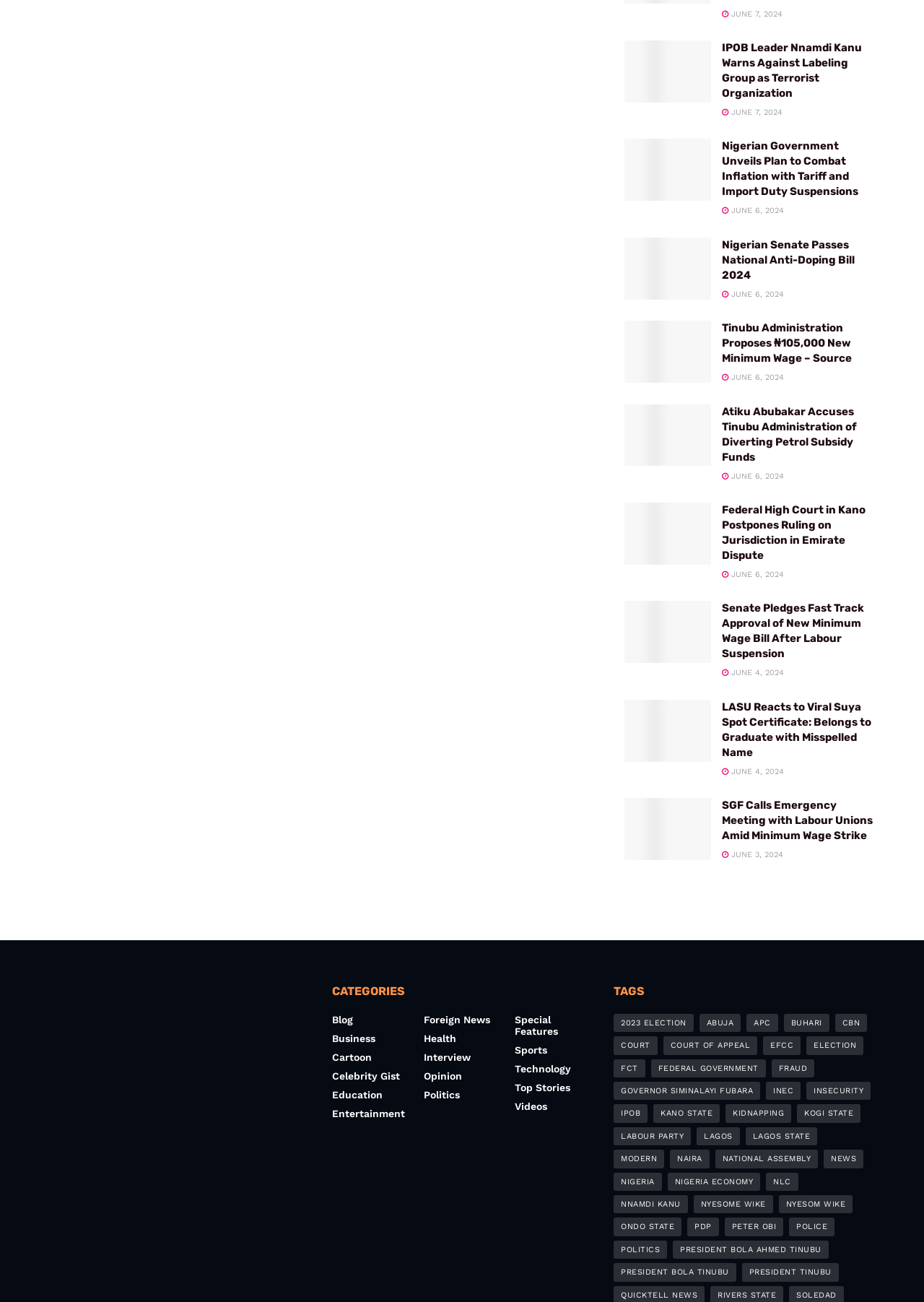Specify the bounding box coordinates for the region that must be clicked to perform the given instruction: "Browse through the category of Politics".

[0.458, 0.836, 0.497, 0.845]